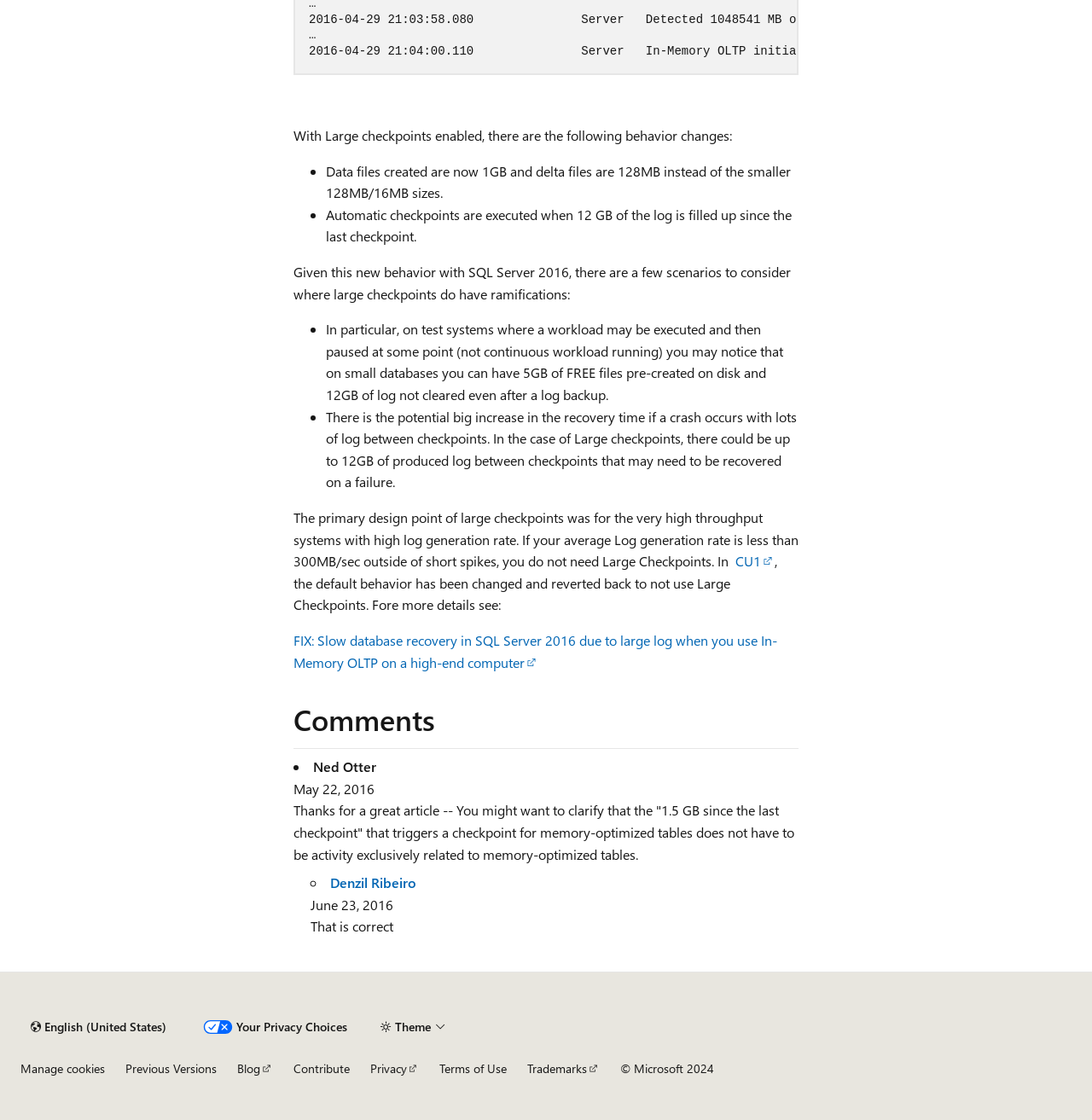What is the purpose of large checkpoints?
Please provide a comprehensive answer based on the information in the image.

The webpage explains that the primary design point of large checkpoints was for the very high throughput systems with high log generation rate.